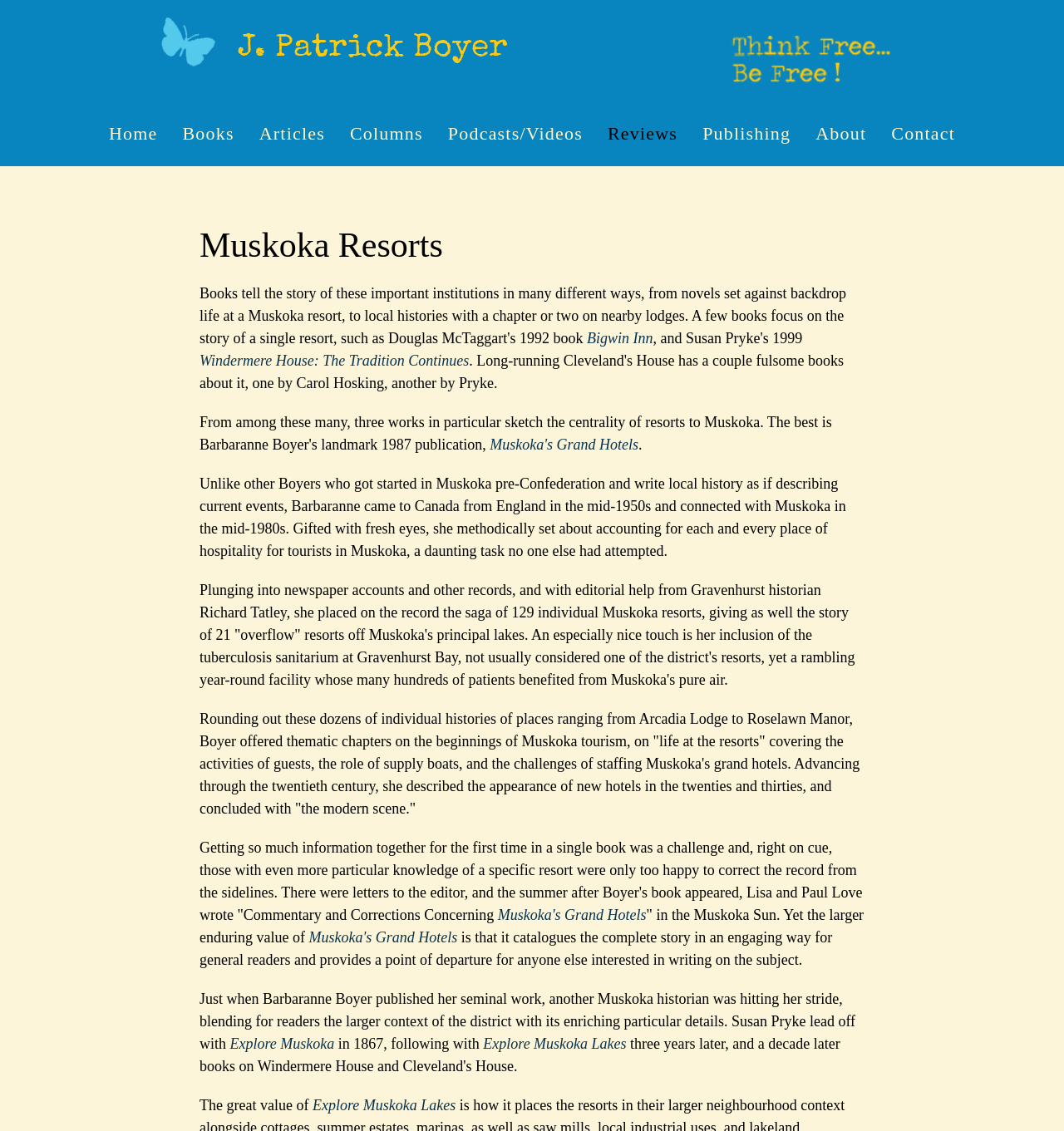What is the name of the book written by Susan Pryke?
Using the information from the image, give a concise answer in one word or a short phrase.

Explore Muskoka